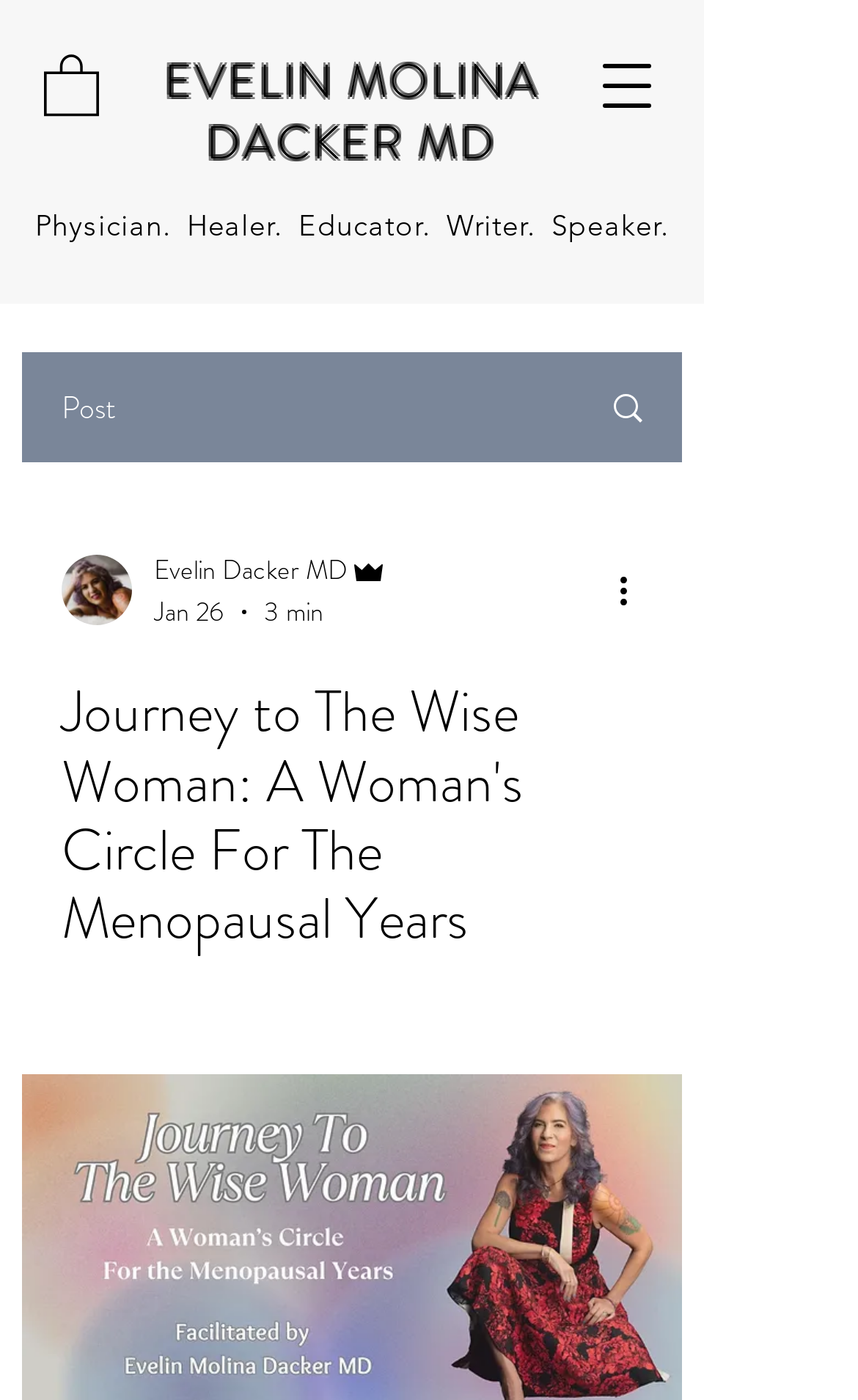How long does it take to read the post?
Using the details from the image, give an elaborate explanation to answer the question.

In the post section, there is a generic element '3 min' which suggests that it takes 3 minutes to read the post.